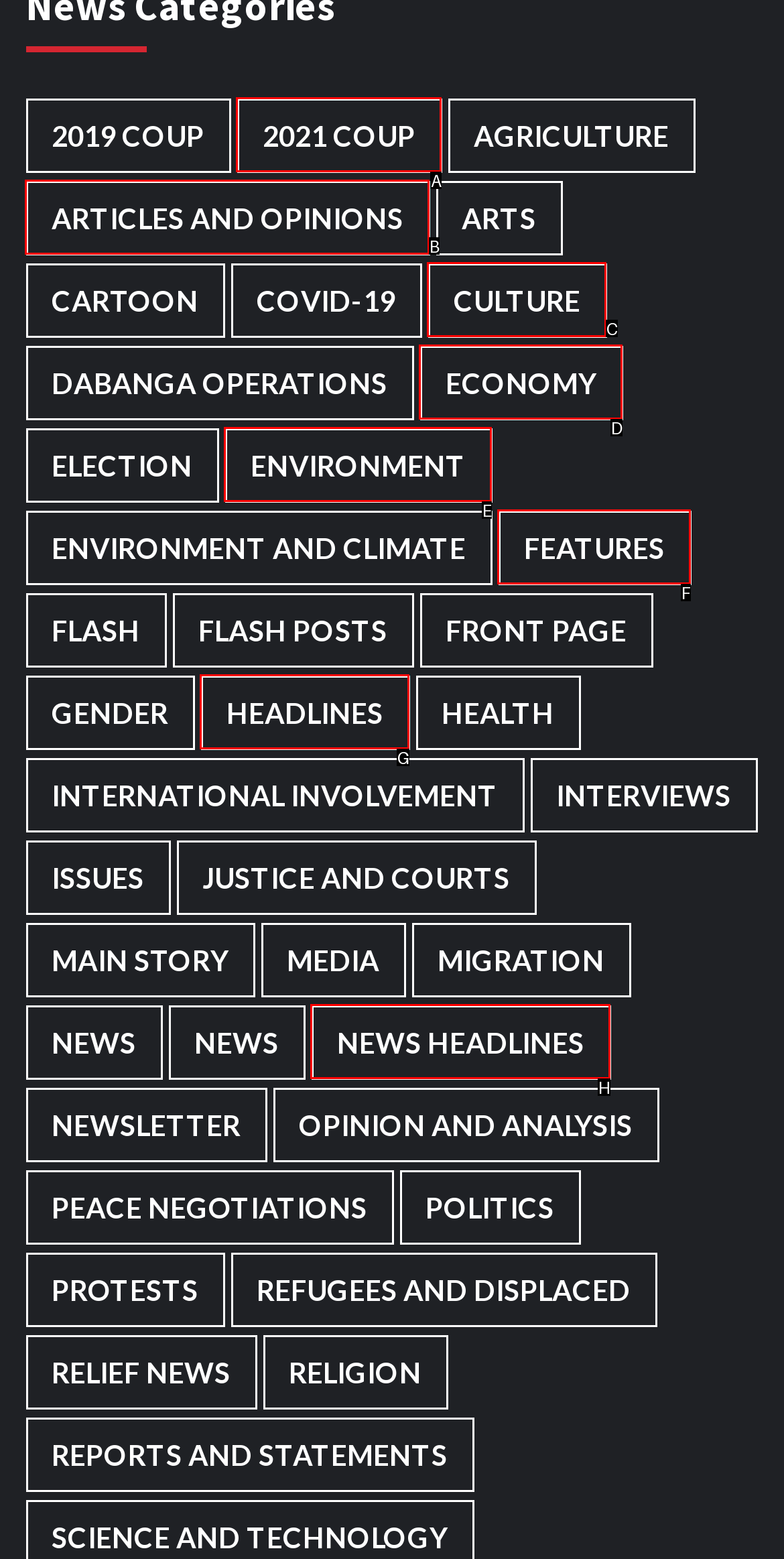Assess the description: Environment and select the option that matches. Provide the letter of the chosen option directly from the given choices.

E